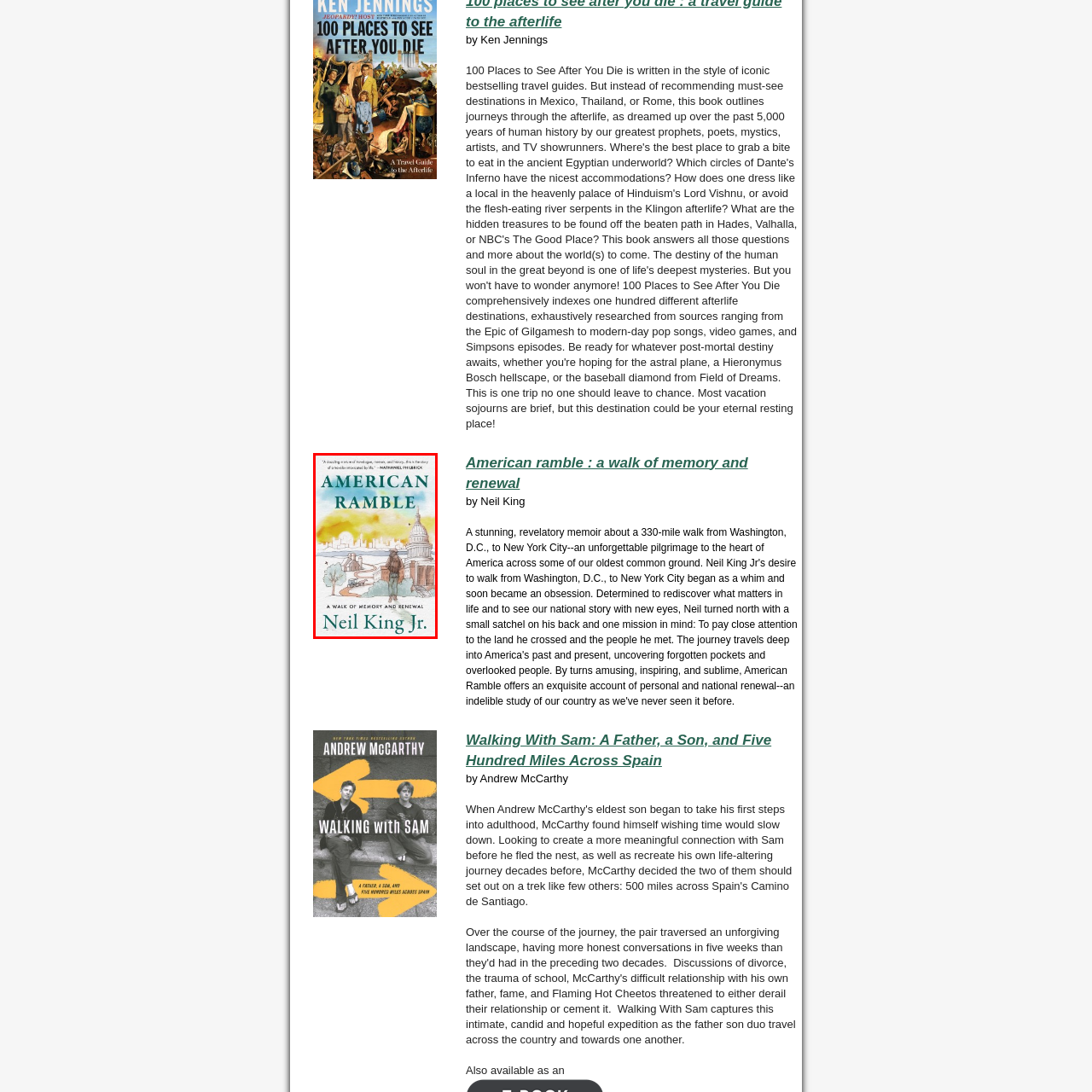Offer a detailed explanation of the elements found within the defined red outline.

The image showcases the cover of the memoir "American Ramble: A Walk of Memory and Renewal" by Neil King Jr. The artwork features a soft watercolor palette, blending shades of yellow and blue that evoke a sense of reflection and tranquility. Prominently displayed is the title "AMERICAN RAMBLE," presented in bold, uppercase letters at the top, capturing the eye immediately. 

Beneath the title, a brief subtitle encapsulates the essence of the narrative, emphasizing themes of memory and renewal, while the author's name, "Neil King Jr.," is elegantly rendered at the bottom. The background illustration depicts a wandering figure in nature, surrounded by a landscape that hints at a journey through America, with iconic structures and scenic vistas, alluding to the physical and emotional exploration undertaken in the book. This cover art visually conveys the book's exploration of personal discovery and the connections forged through the journey from Washington, D.C., to New York City.